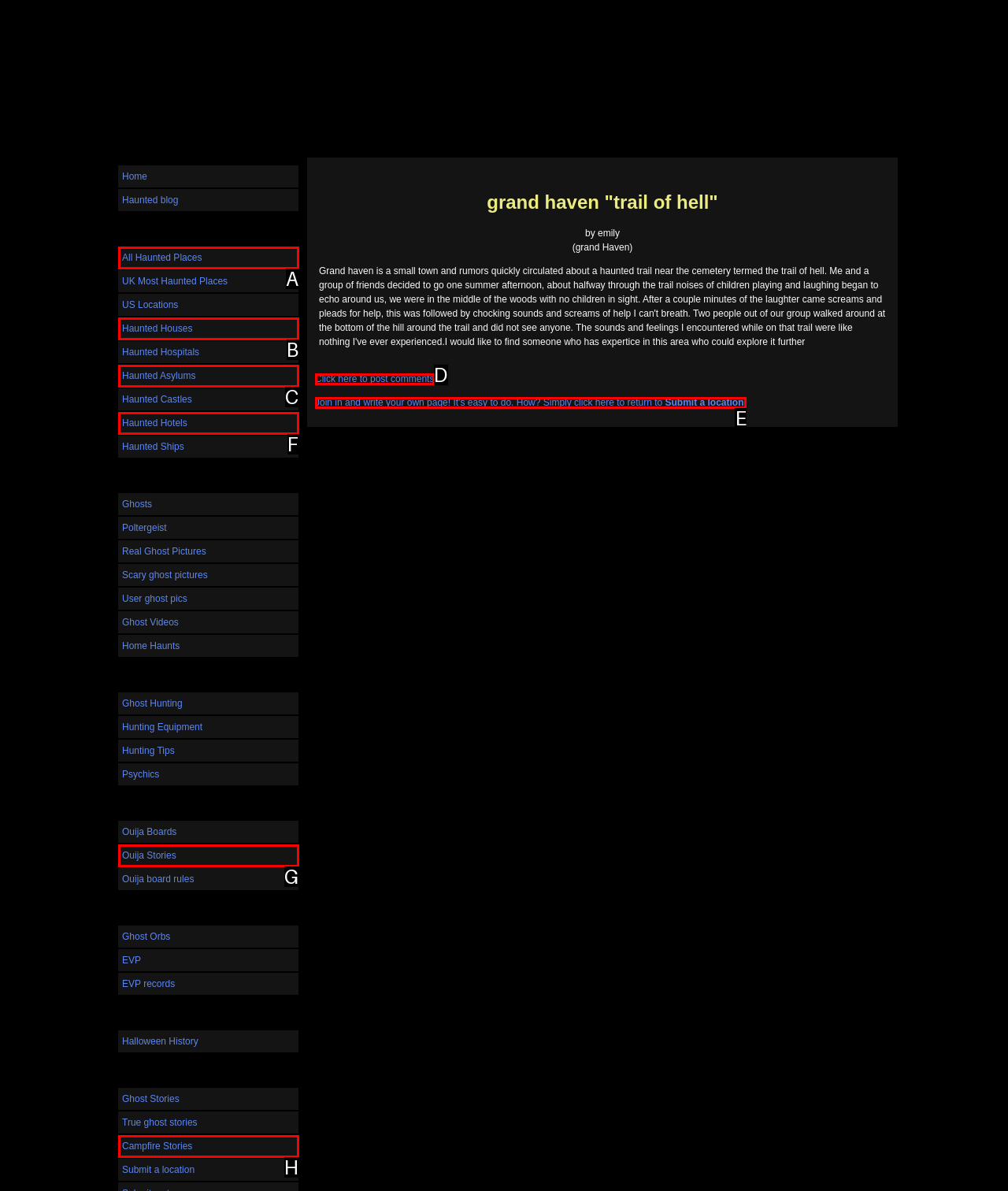Find the option that fits the given description: Click here to post comments
Answer with the letter representing the correct choice directly.

D